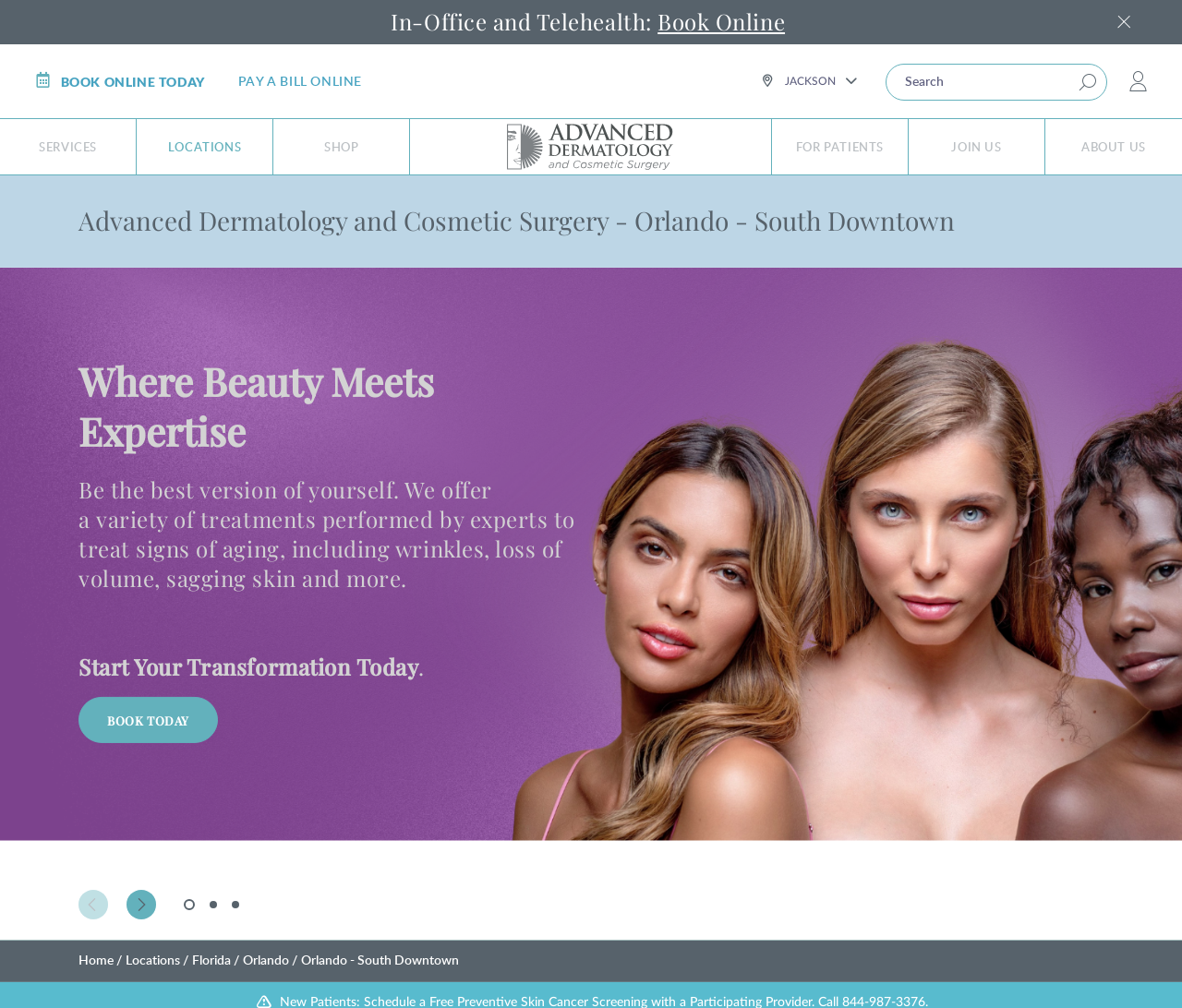What is the text of the first heading on the webpage?
Using the image provided, answer with just one word or phrase.

In-Office and Telehealth: Book Online